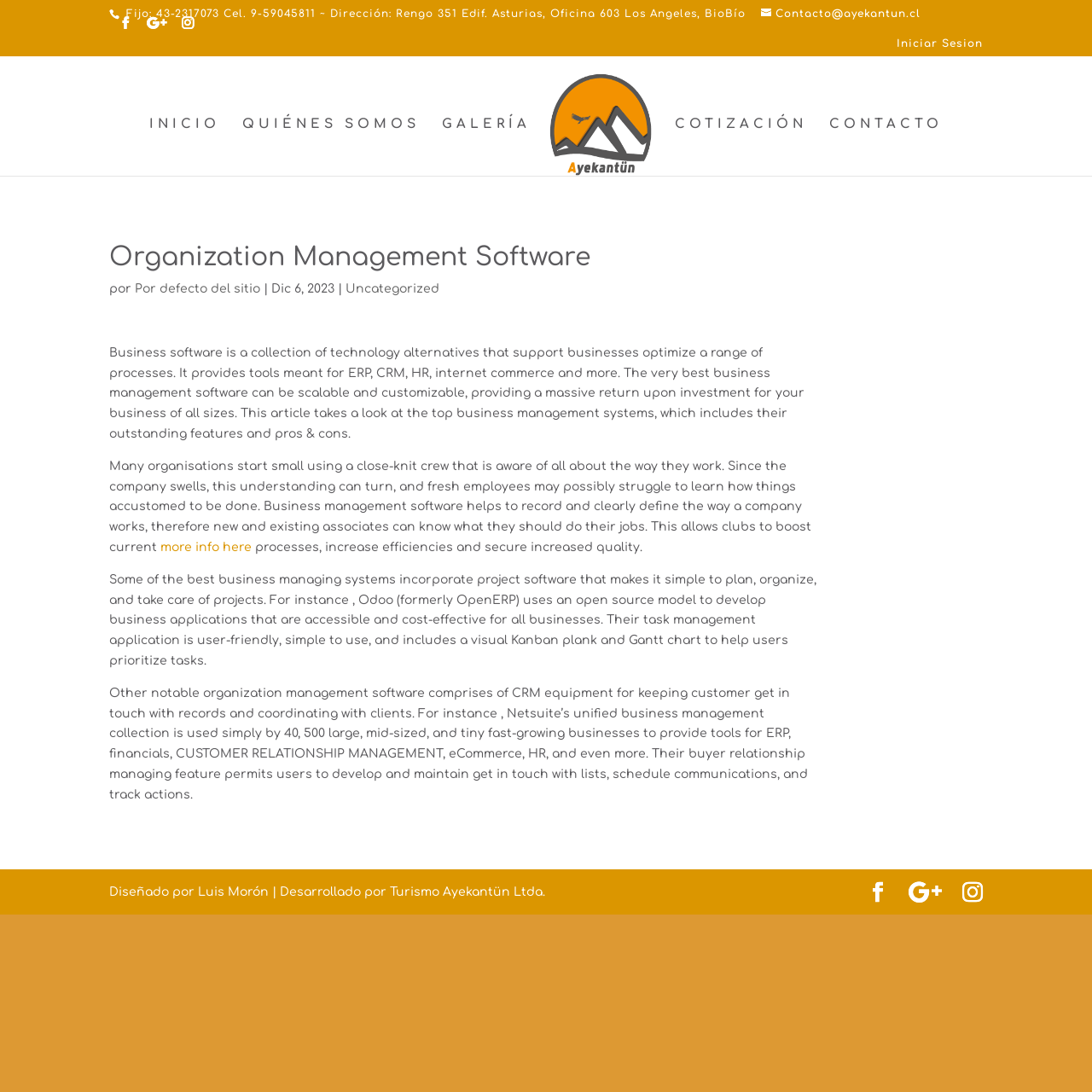How many social media links are there at the top of the webpage?
Give a one-word or short-phrase answer derived from the screenshot.

3